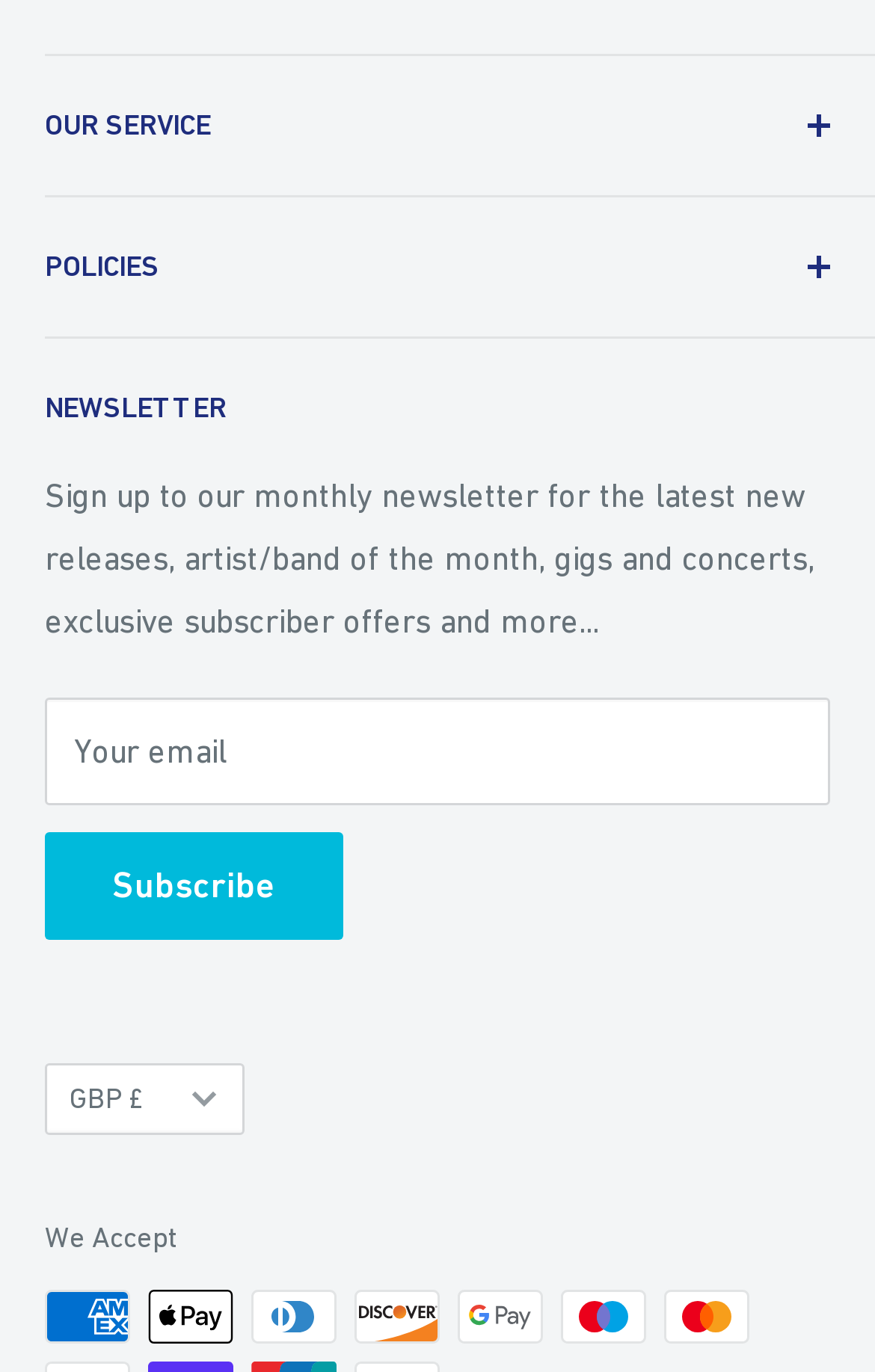Could you highlight the region that needs to be clicked to execute the instruction: "Change currency"?

[0.051, 0.775, 0.279, 0.827]